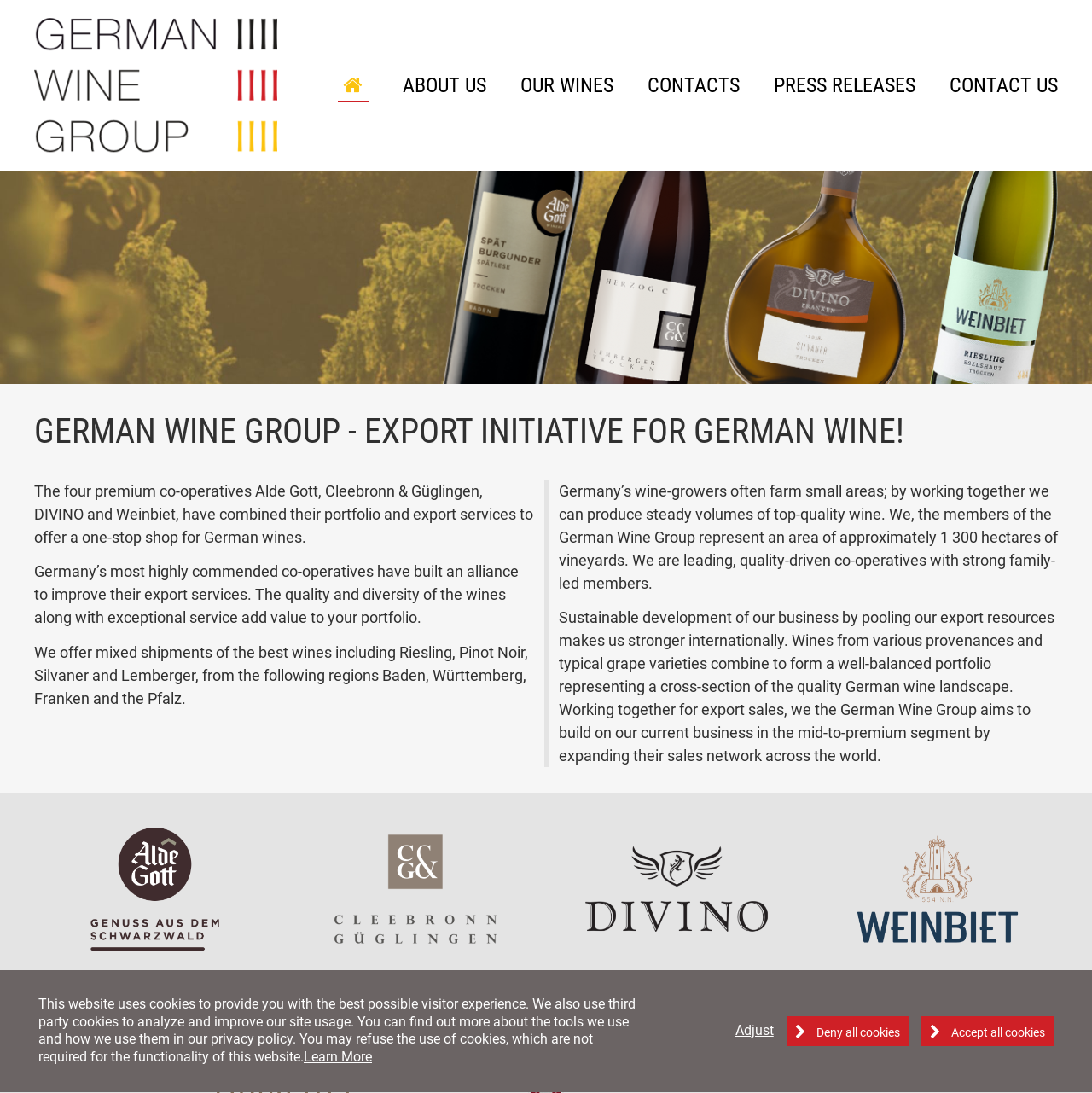Pinpoint the bounding box coordinates of the element you need to click to execute the following instruction: "View OUR WINES". The bounding box should be represented by four float numbers between 0 and 1, in the format [left, top, right, bottom].

[0.477, 0.064, 0.562, 0.092]